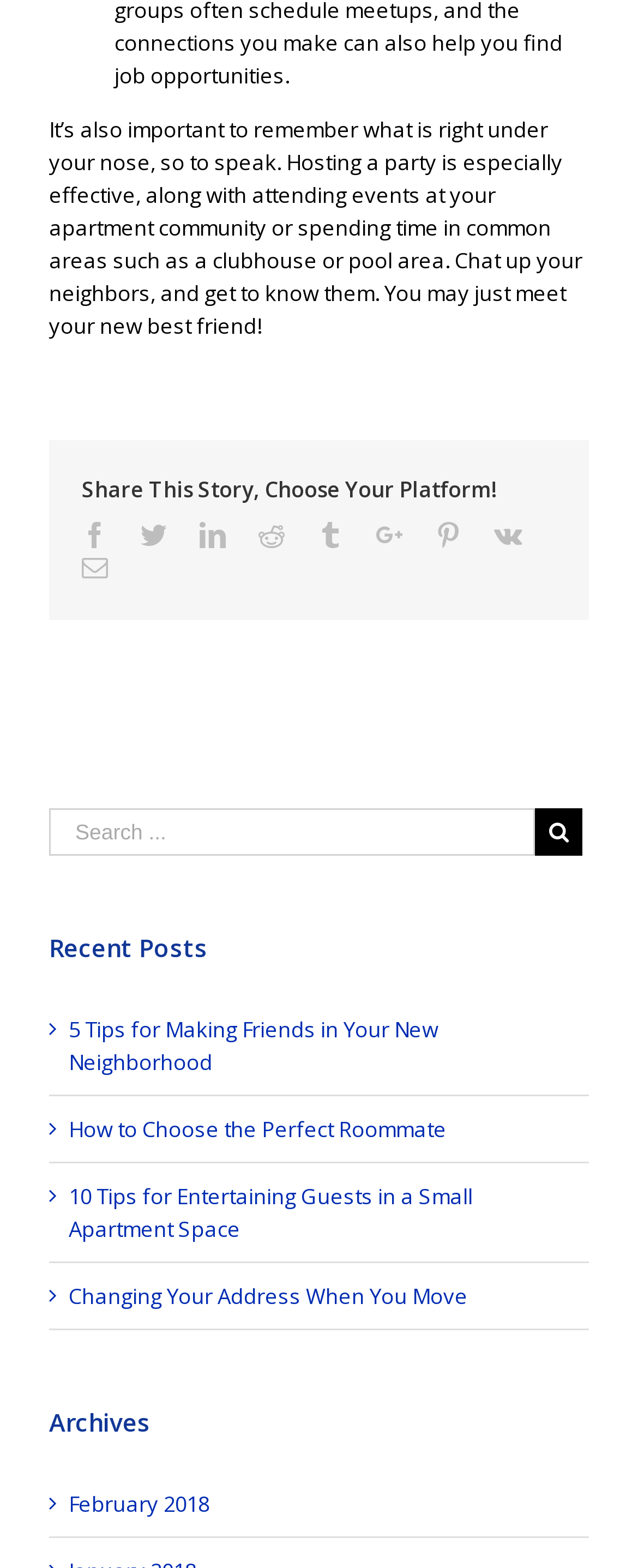How many recent posts are available?
Give a detailed response to the question by analyzing the screenshot.

The webpage has a section 'Recent Posts' with 4 links, including '5 Tips for Making Friends in Your New Neighborhood', 'How to Choose the Perfect Roommate', '10 Tips for Entertaining Guests in a Small Apartment Space', and 'Changing Your Address When You Move'.